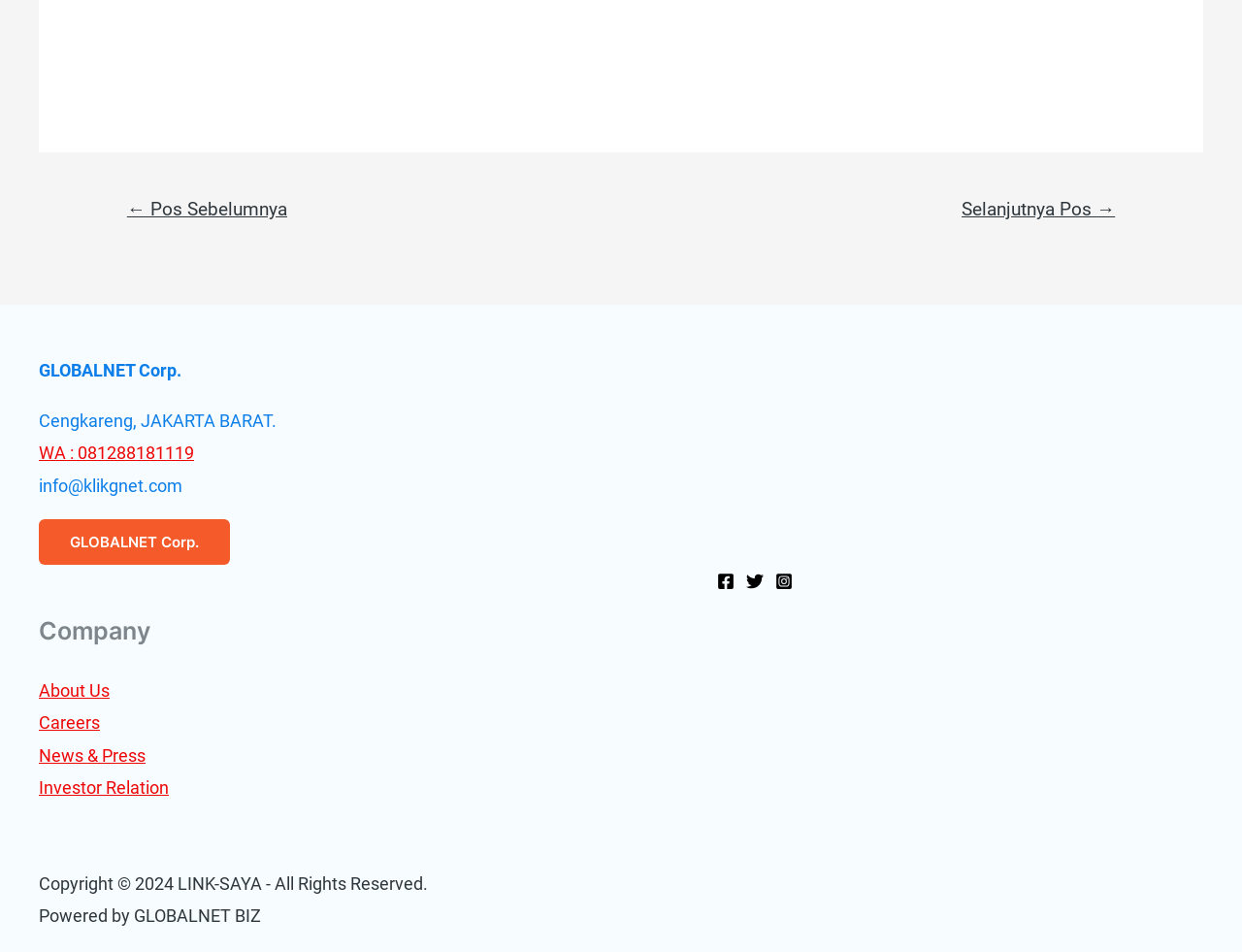Please answer the following question using a single word or phrase: 
What is the navigation section above the footer?

Company